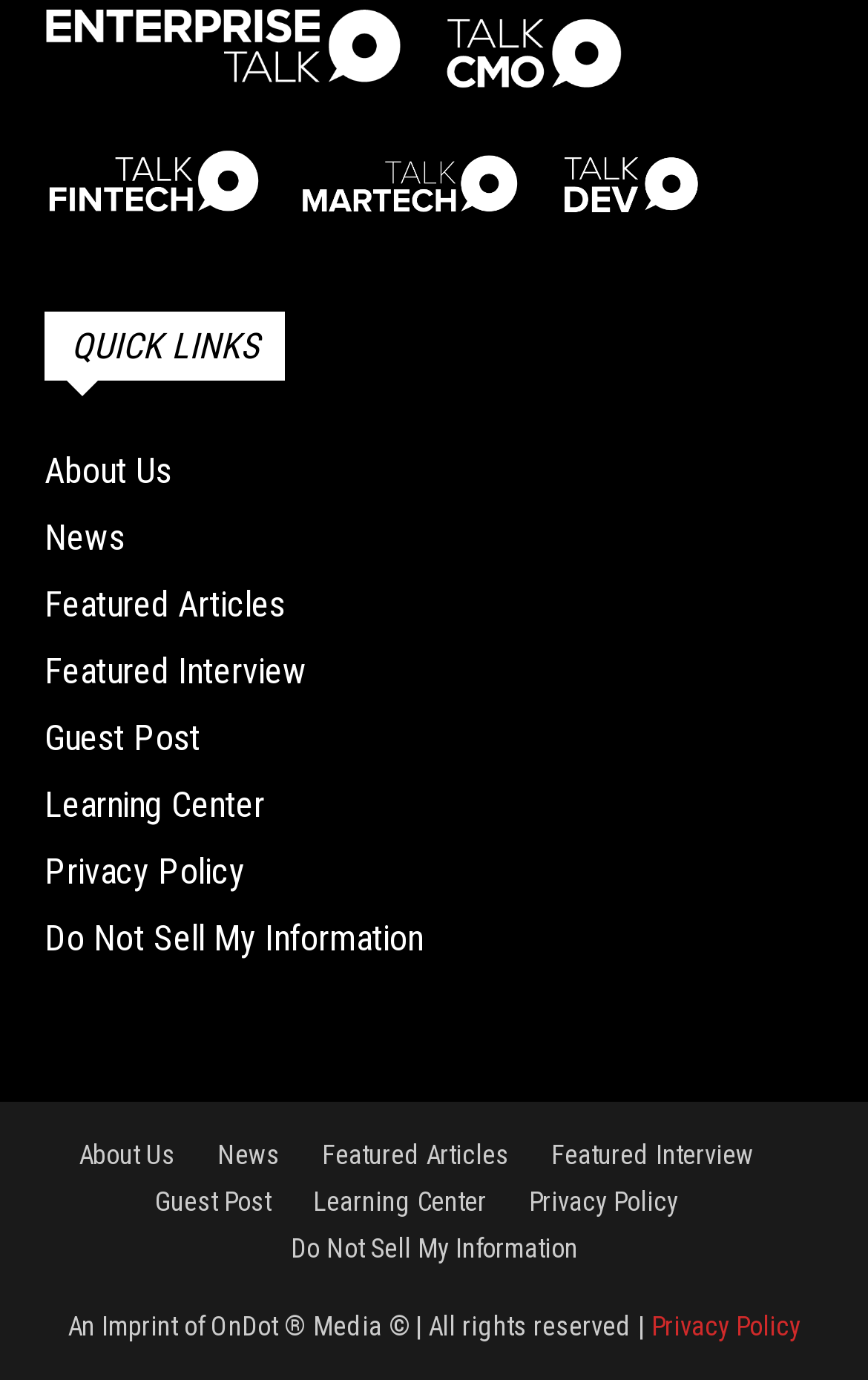Please identify the bounding box coordinates of the element I need to click to follow this instruction: "click the About Us link".

[0.051, 0.325, 0.197, 0.356]